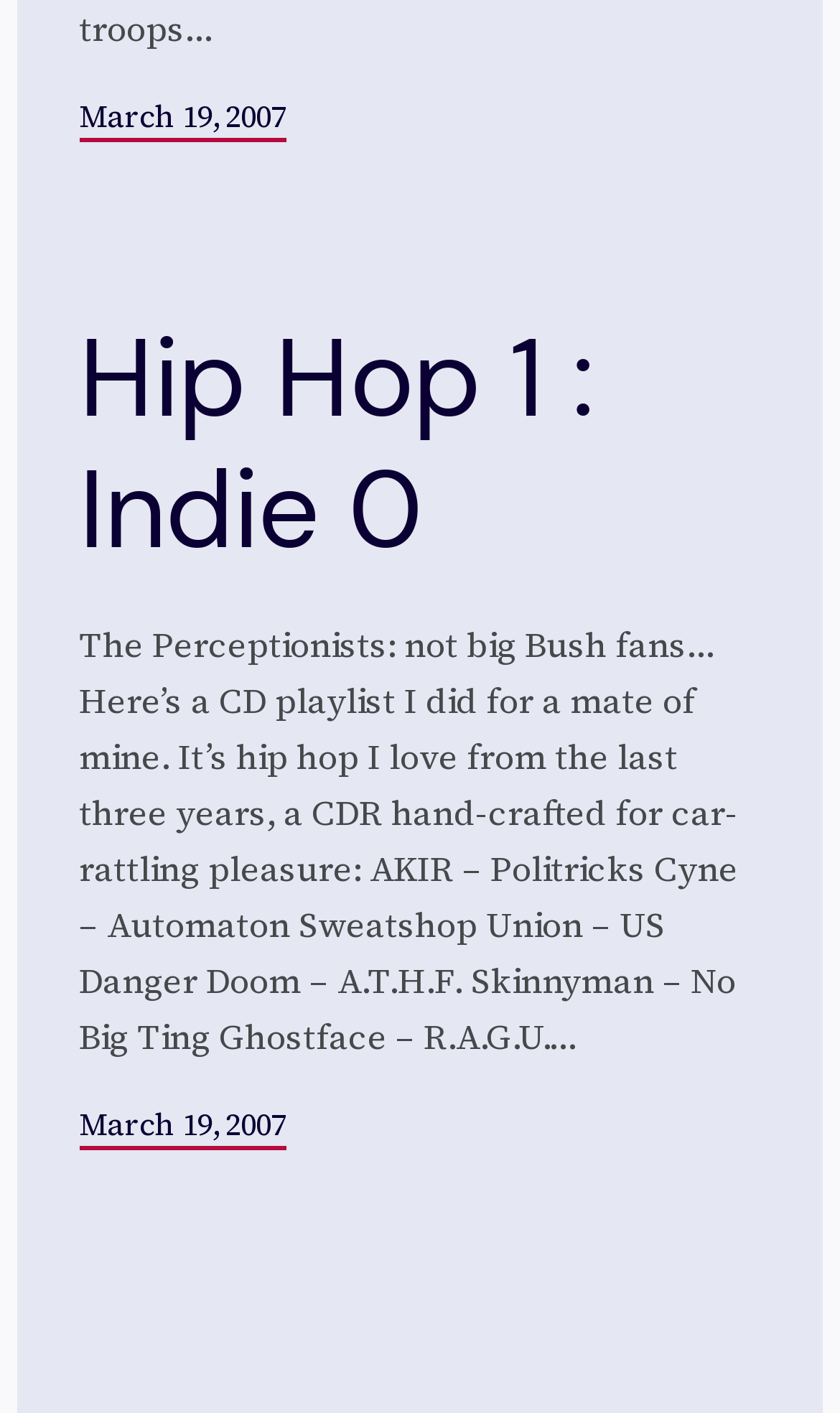Specify the bounding box coordinates (top-left x, top-left y, bottom-right x, bottom-right y) of the UI element in the screenshot that matches this description: Bzangy Groink

[0.374, 0.923, 0.626, 0.951]